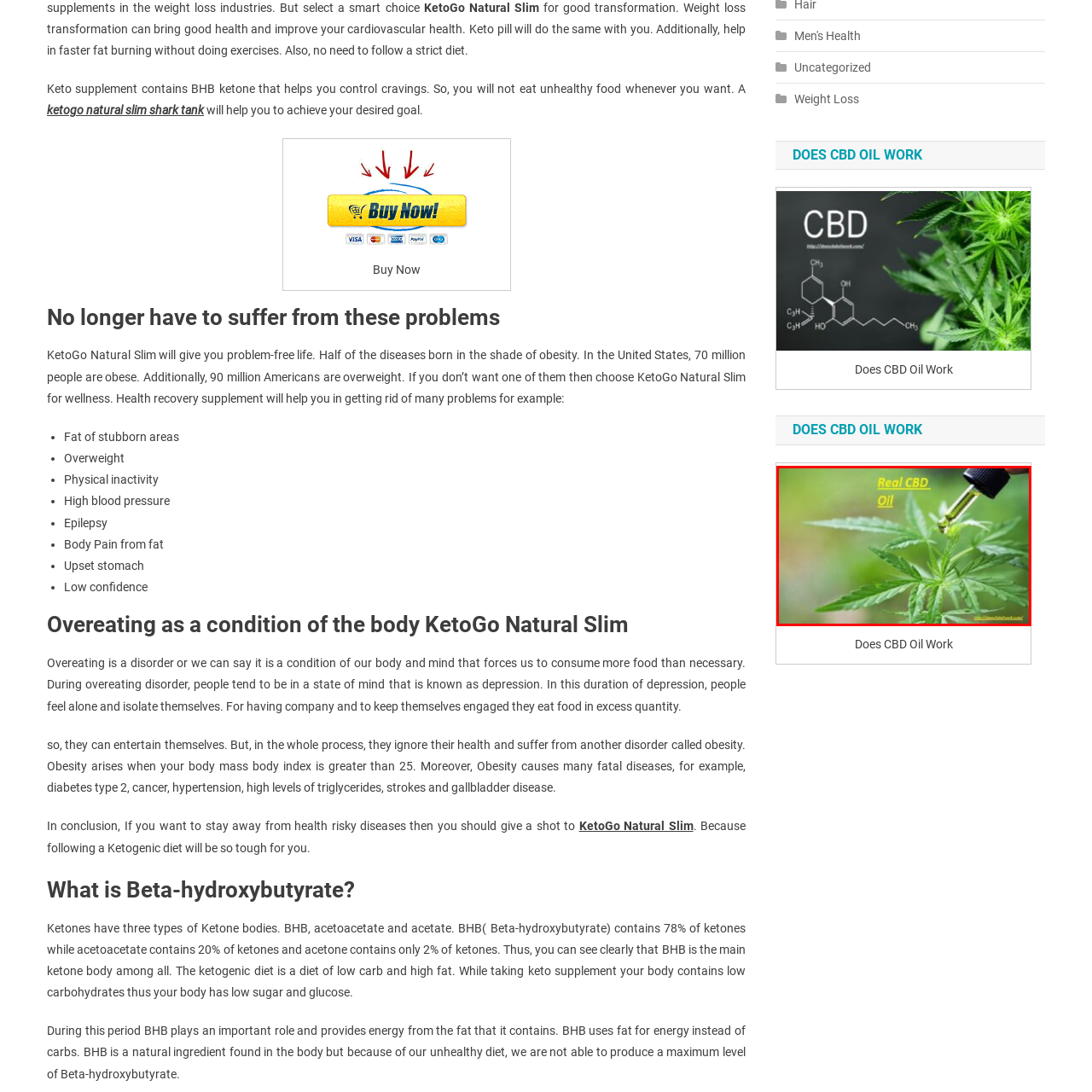What is the product being promoted?
View the image contained within the red box and provide a one-word or short-phrase answer to the question.

Real CBD Oil